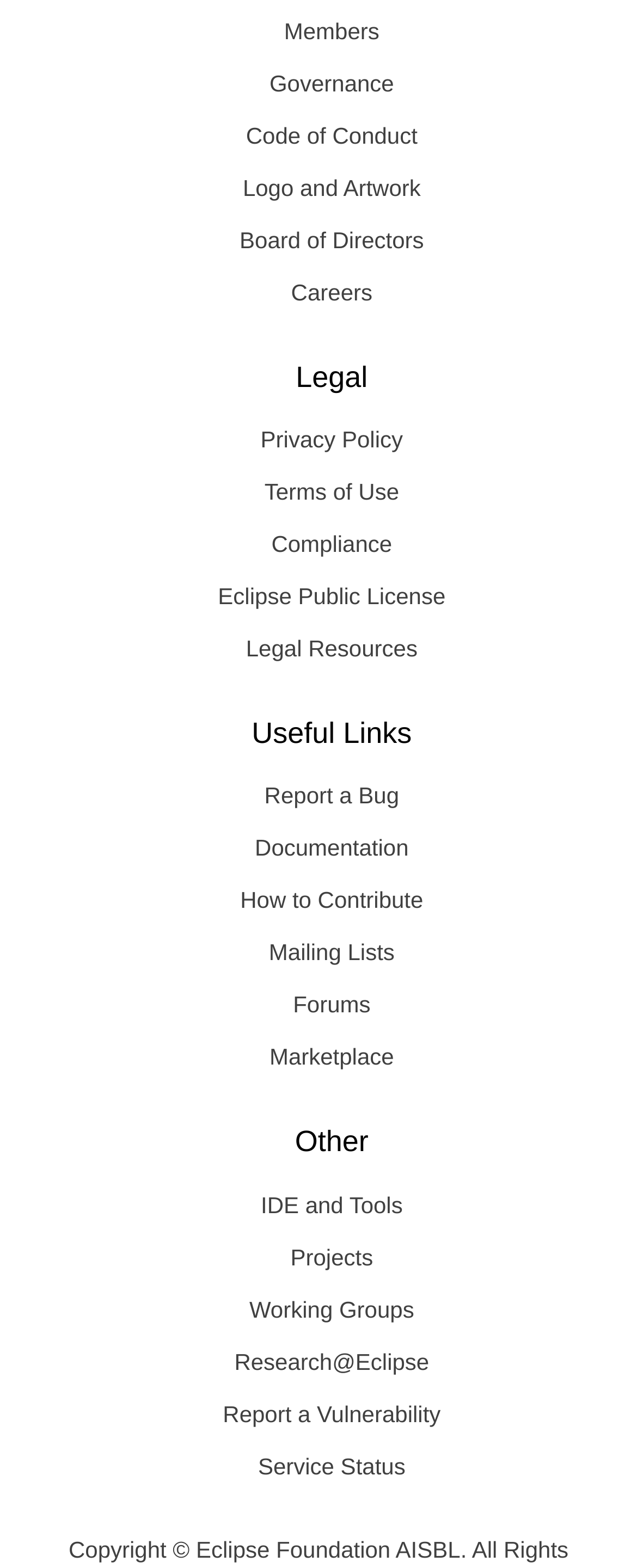Determine the bounding box coordinates of the target area to click to execute the following instruction: "Report a bug."

[0.08, 0.491, 0.961, 0.524]